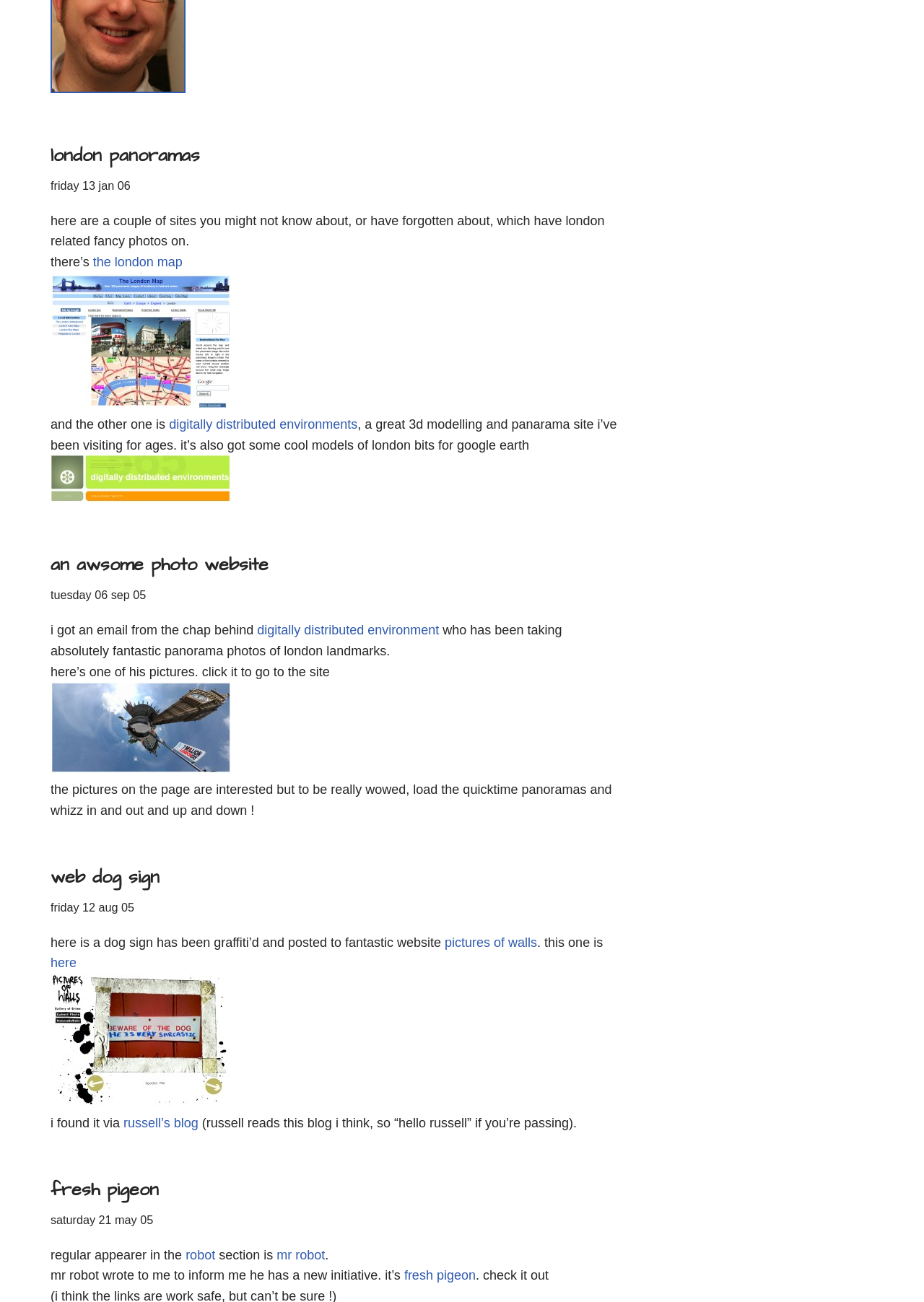Determine the coordinates of the bounding box that should be clicked to complete the instruction: "read the article about unauthorized WhatsApp Groups". The coordinates should be represented by four float numbers between 0 and 1: [left, top, right, bottom].

None